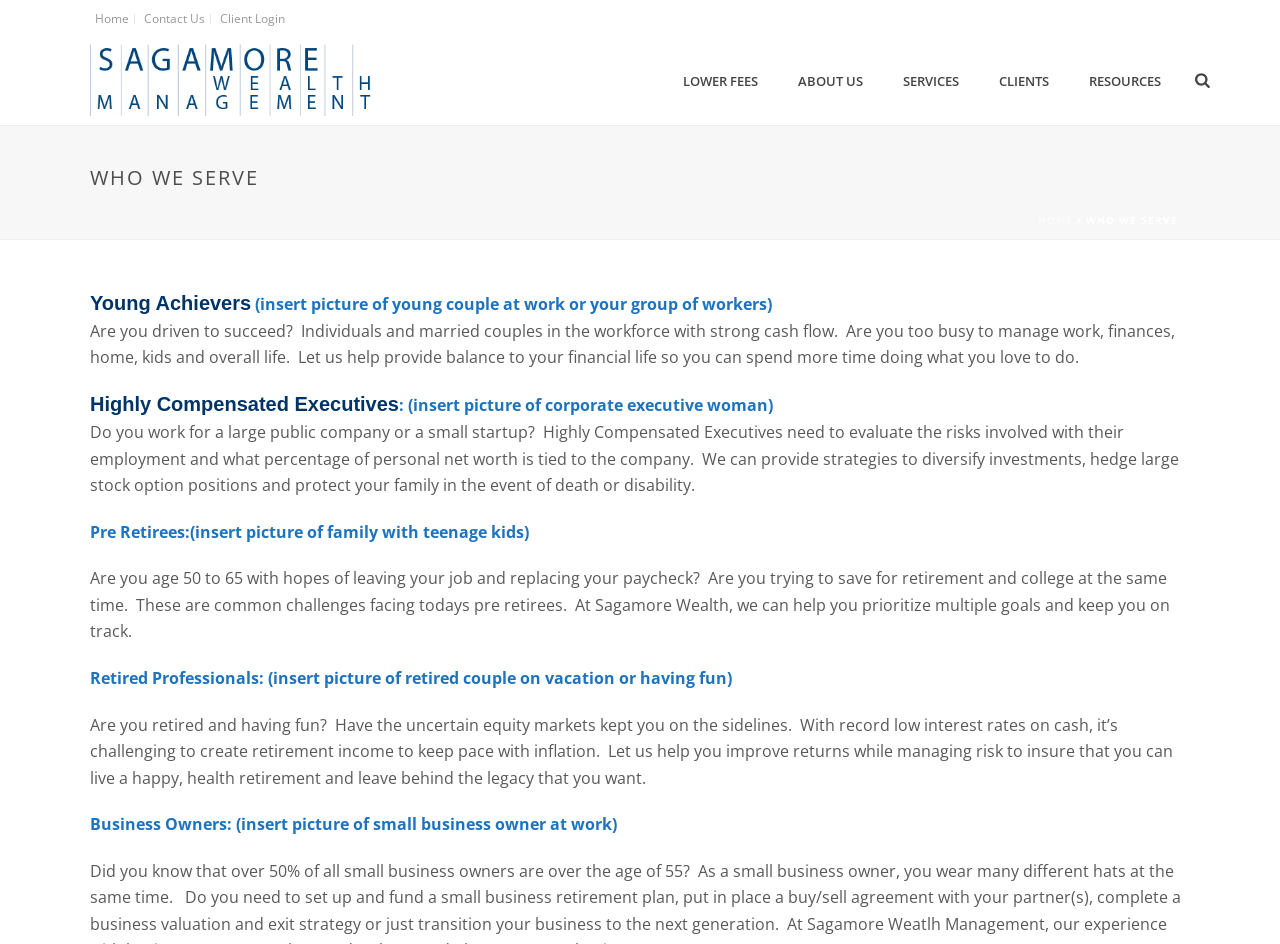Answer the question in a single word or phrase:
What is the challenge faced by Retired Professionals?

Creating retirement income